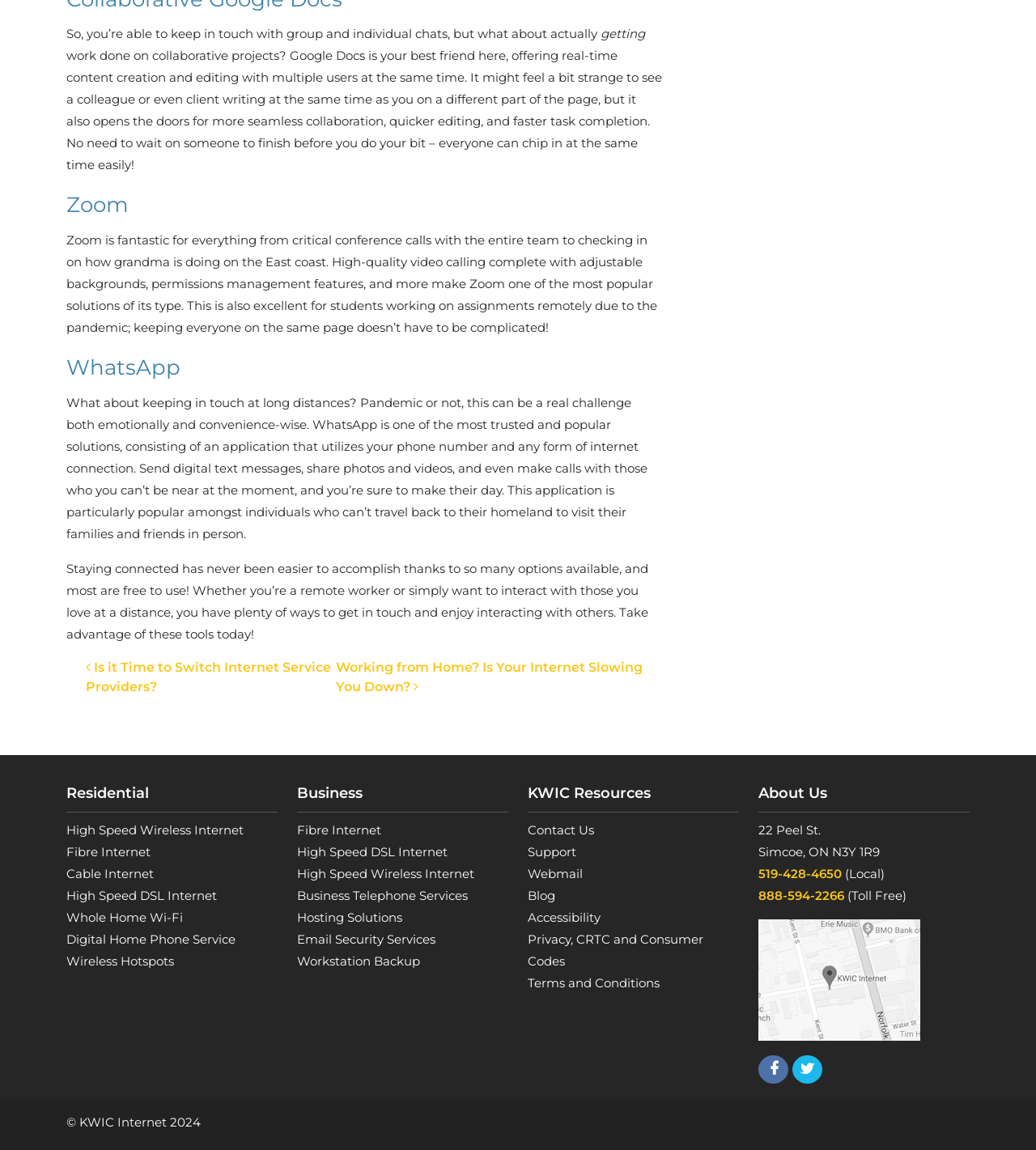What is the purpose of Google Docs?
Please provide a detailed and comprehensive answer to the question.

Based on the text, Google Docs is used for collaborative project work, allowing multiple users to create and edit content in real-time, making it easier to work together on projects.